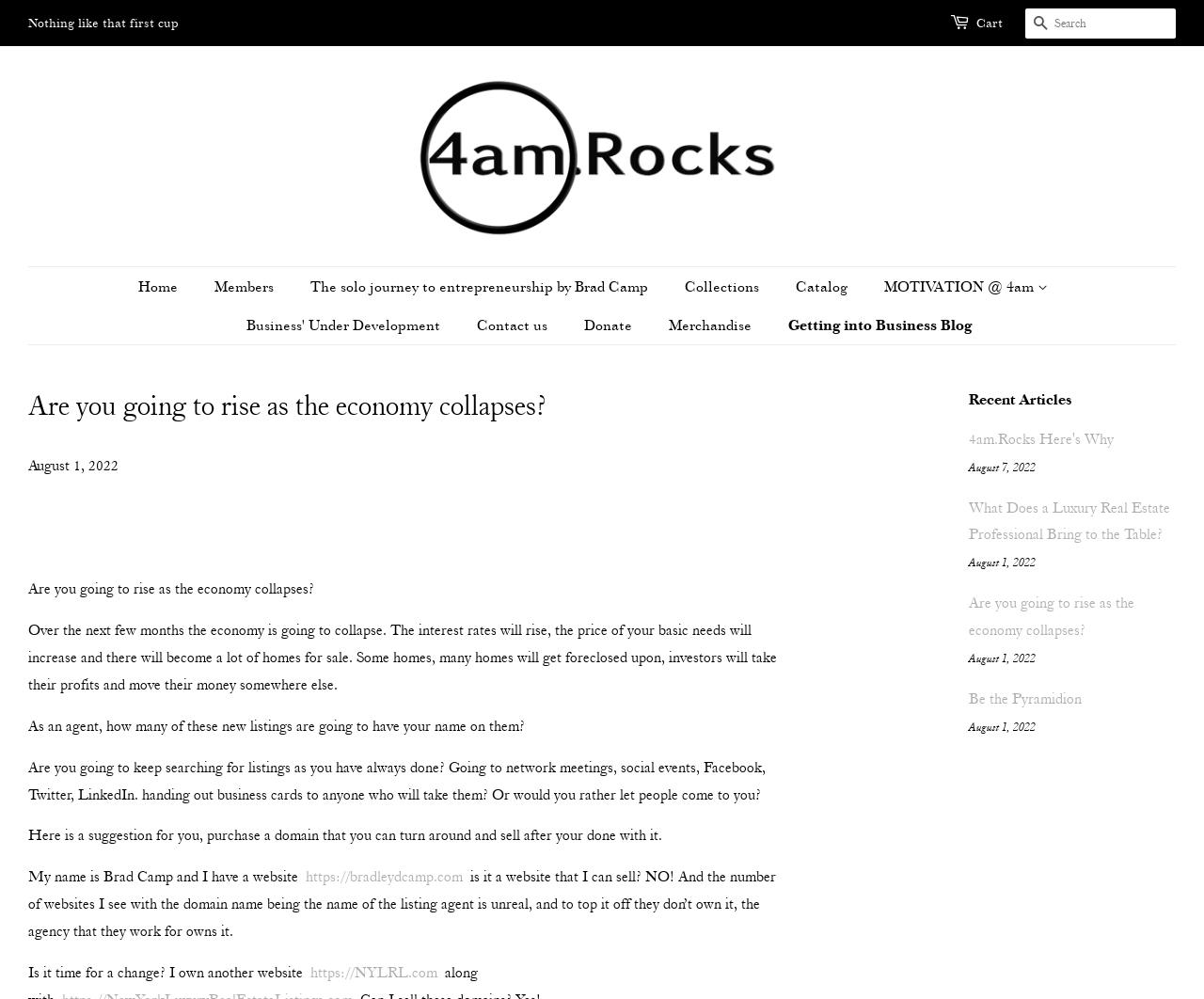Please identify the bounding box coordinates of the area that needs to be clicked to fulfill the following instruction: "Search for something."

[0.852, 0.008, 0.977, 0.038]